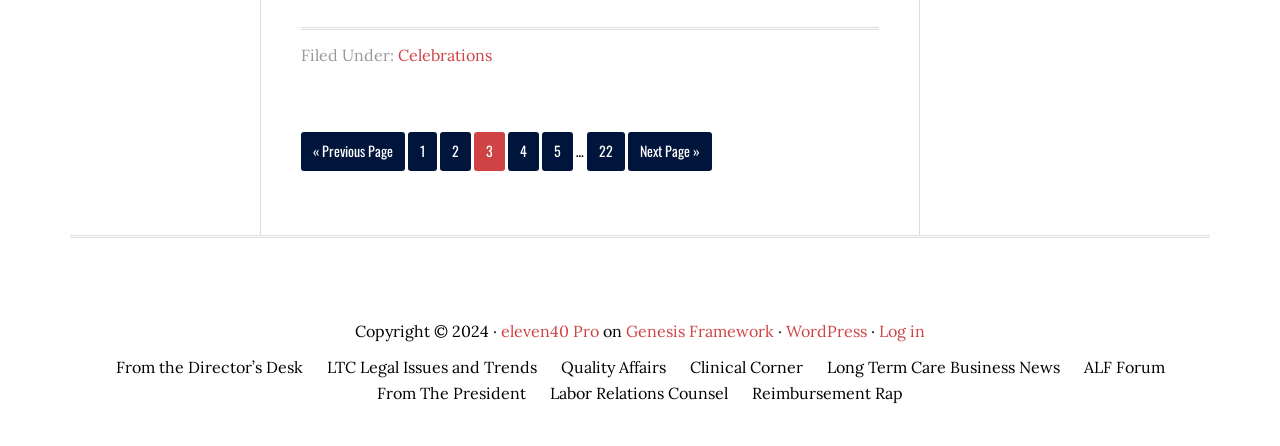Locate the bounding box of the UI element defined by this description: "parent_node: Search name="s" placeholder="Search"". The coordinates should be given as four float numbers between 0 and 1, formatted as [left, top, right, bottom].

None